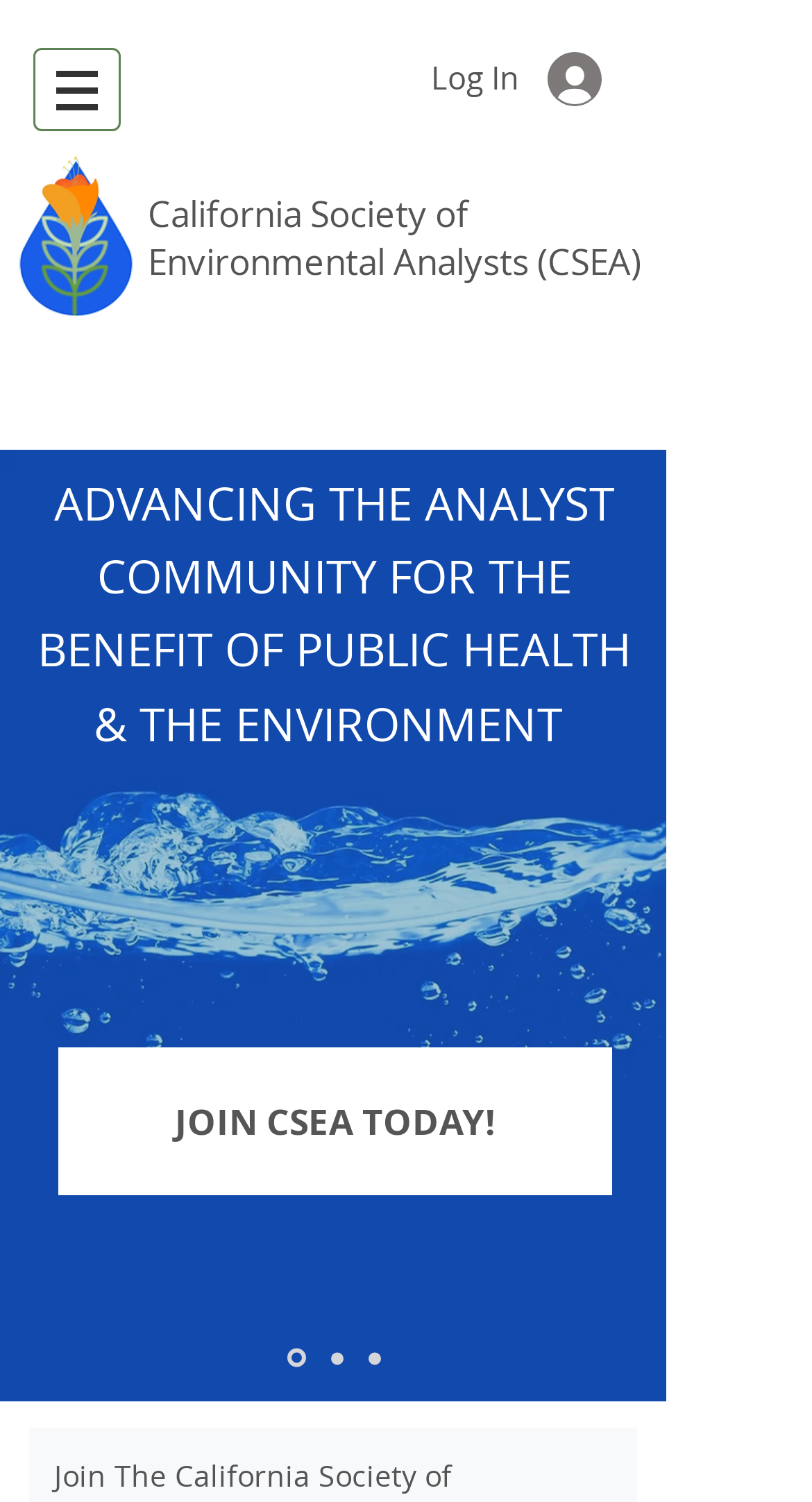Explain the webpage's layout and main content in detail.

The webpage is about the California Society of Environmental Analysts (CSEA). At the top left, there is a navigation menu labeled "Site" with a button that has a popup menu. Next to it, there is a "Log In" button with an image. 

Below these buttons, there are two headings that span across the page, "California Society of" and "Environmental Analysts (CSEA)", which are also links. 

Taking up most of the page is a slideshow region, which contains a heading that reads "ADVANCING THE ANALYST COMMUNITY FOR THE BENEFIT OF PUBLIC HEALTH & THE ENVIRONMENT". Below this heading, there is a link to "JOIN CSEA TODAY!". 

At the bottom of the slideshow region, there is a navigation menu labeled "Slides" with three links: "water", "Environmental Symposium", and "Jobs".